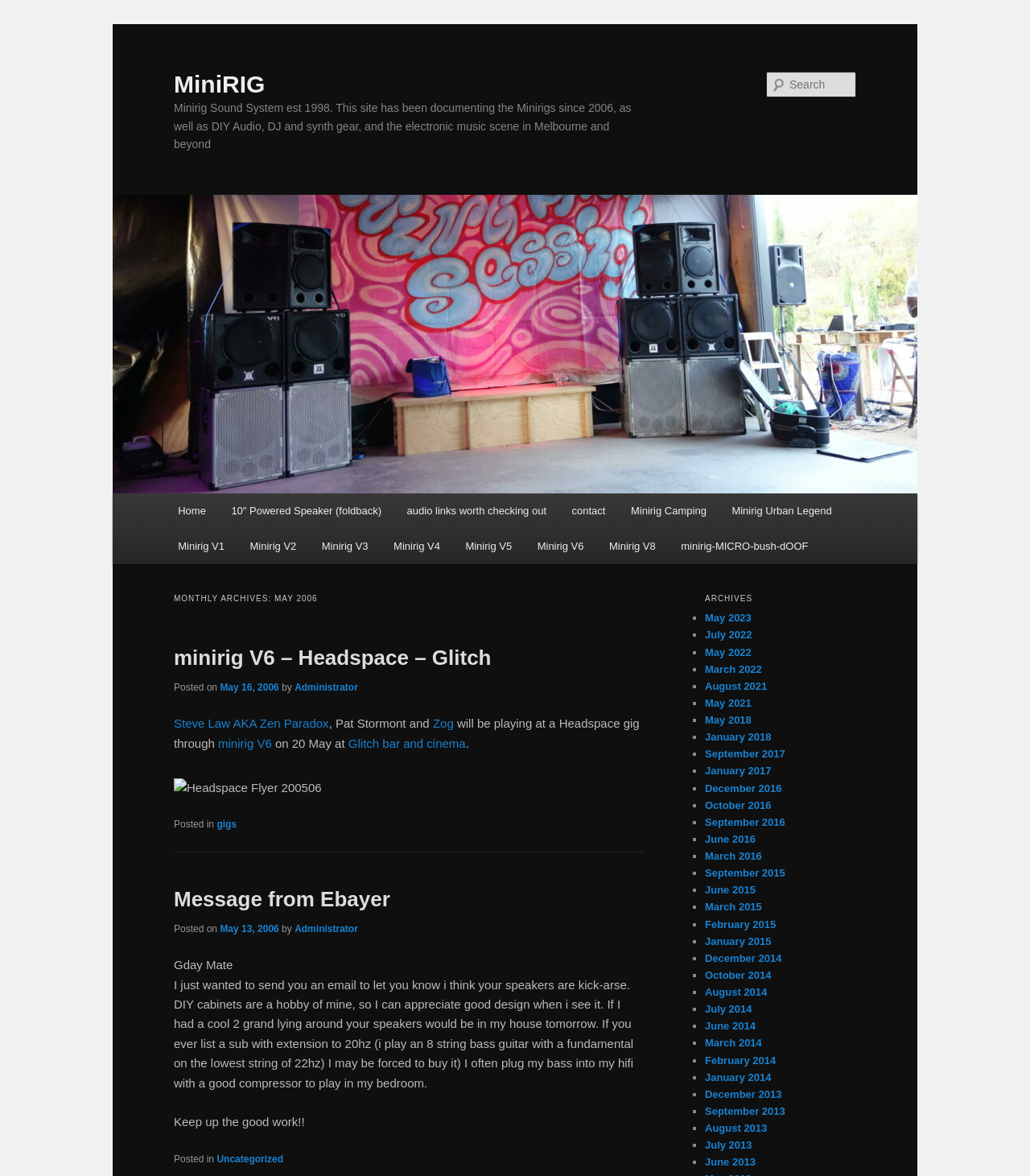Carefully examine the image and provide an in-depth answer to the question: What is the name of the category of the post about the gig at Glitch bar and cinema?

The category of the post about the gig at Glitch bar and cinema can be found at the bottom of the article section, where it is mentioned that the post is categorized under 'gigs'.